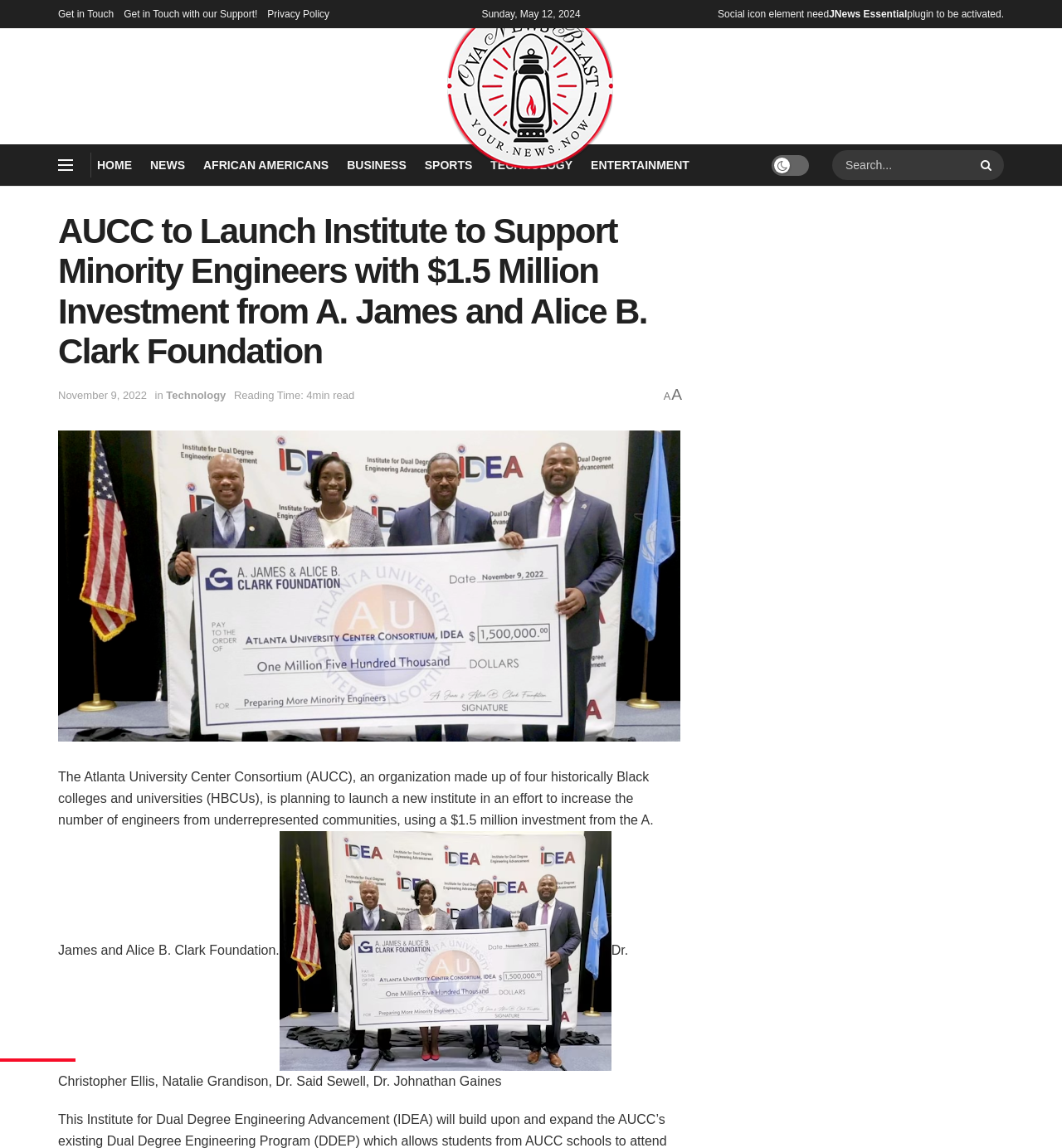Identify the bounding box coordinates of the clickable region necessary to fulfill the following instruction: "Search for something". The bounding box coordinates should be four float numbers between 0 and 1, i.e., [left, top, right, bottom].

[0.784, 0.131, 0.945, 0.157]